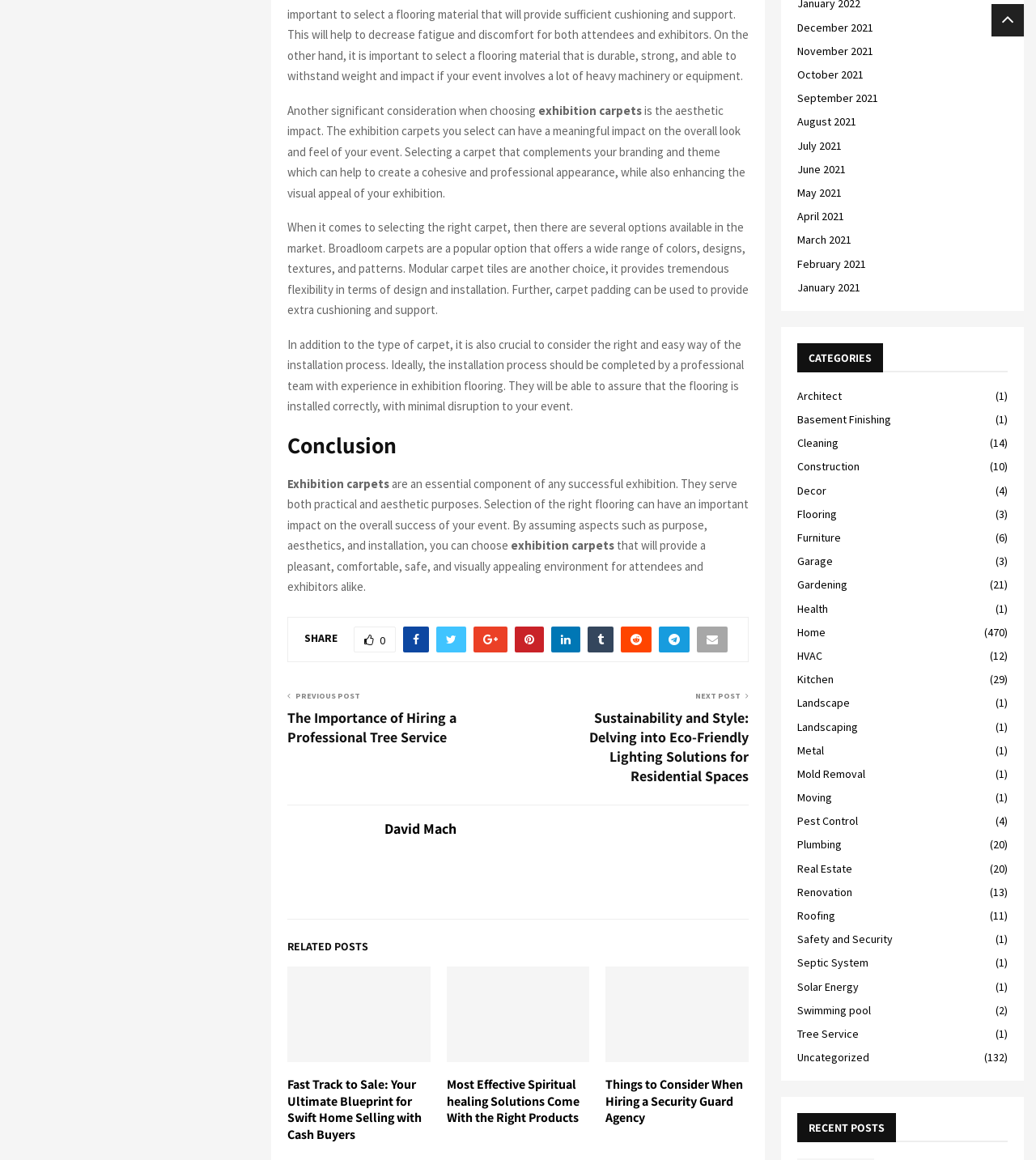Please specify the bounding box coordinates of the element that should be clicked to execute the given instruction: 'Check the post by David Mach'. Ensure the coordinates are four float numbers between 0 and 1, expressed as [left, top, right, bottom].

[0.371, 0.706, 0.441, 0.722]